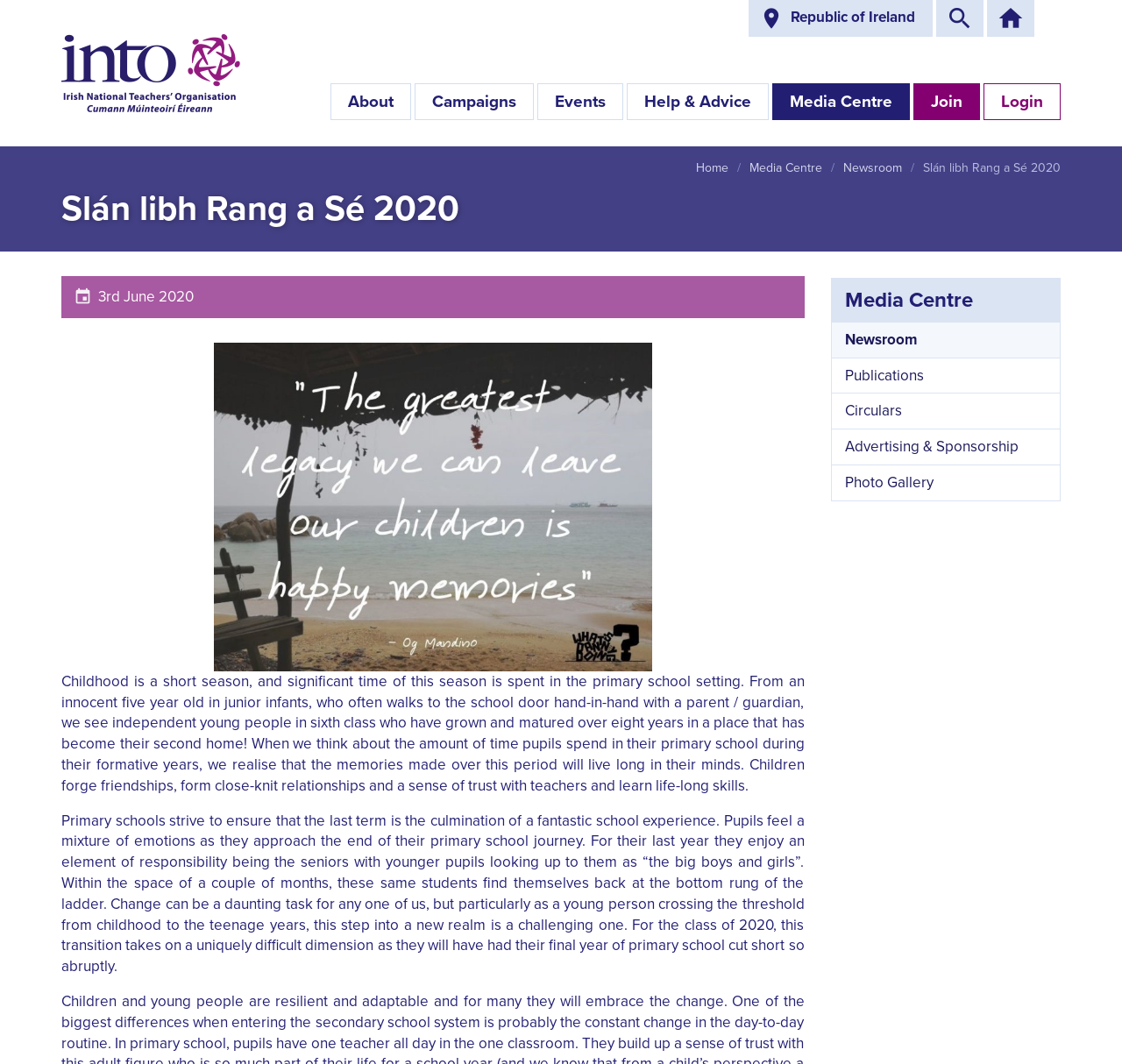Provide the bounding box for the UI element matching this description: "⮜ Back".

None